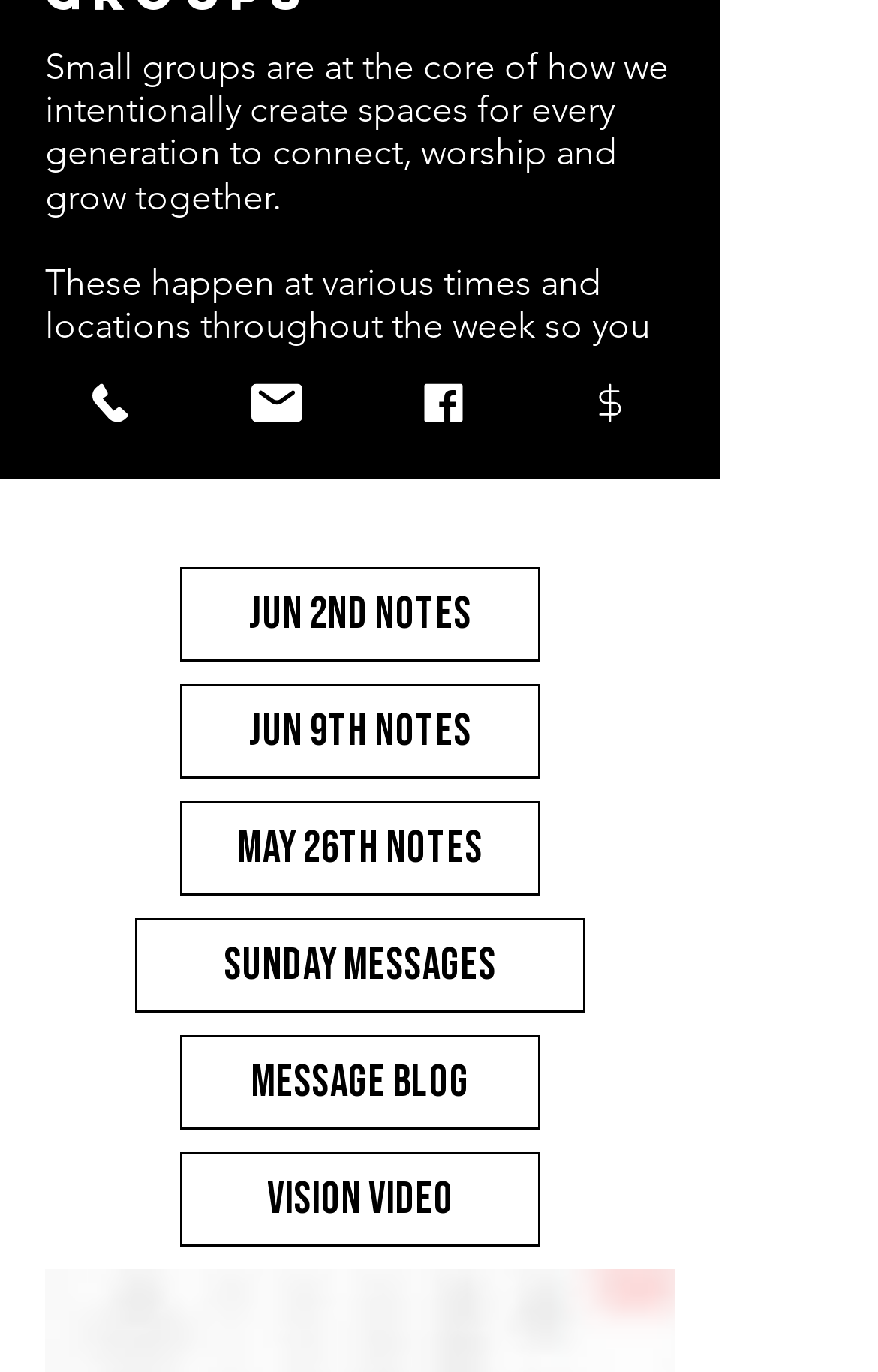Given the element description "Sunday Messages", identify the bounding box of the corresponding UI element.

[0.154, 0.669, 0.667, 0.738]